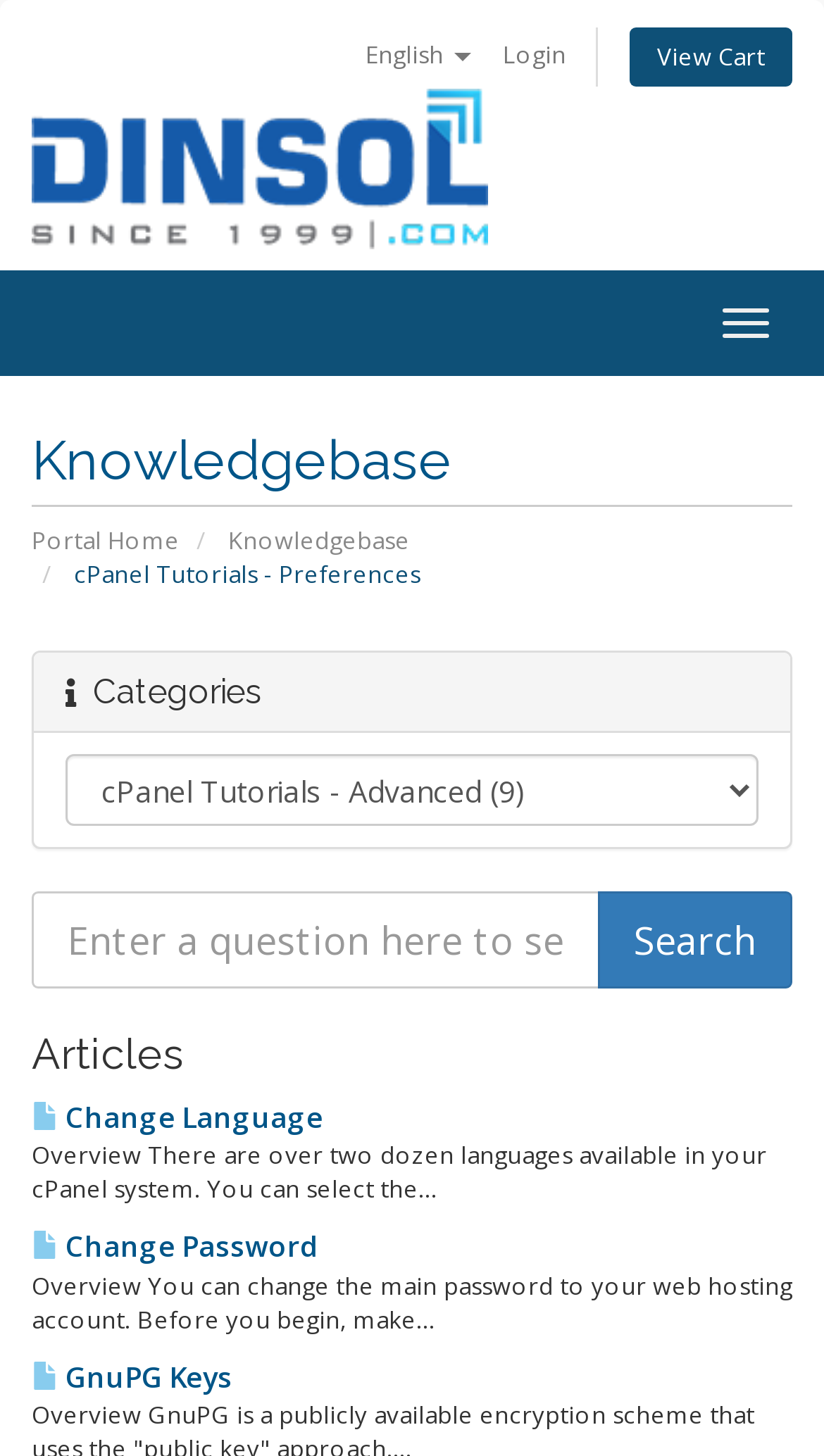Locate the bounding box coordinates of the UI element described by: "English". The bounding box coordinates should consist of four float numbers between 0 and 1, i.e., [left, top, right, bottom].

[0.428, 0.015, 0.587, 0.061]